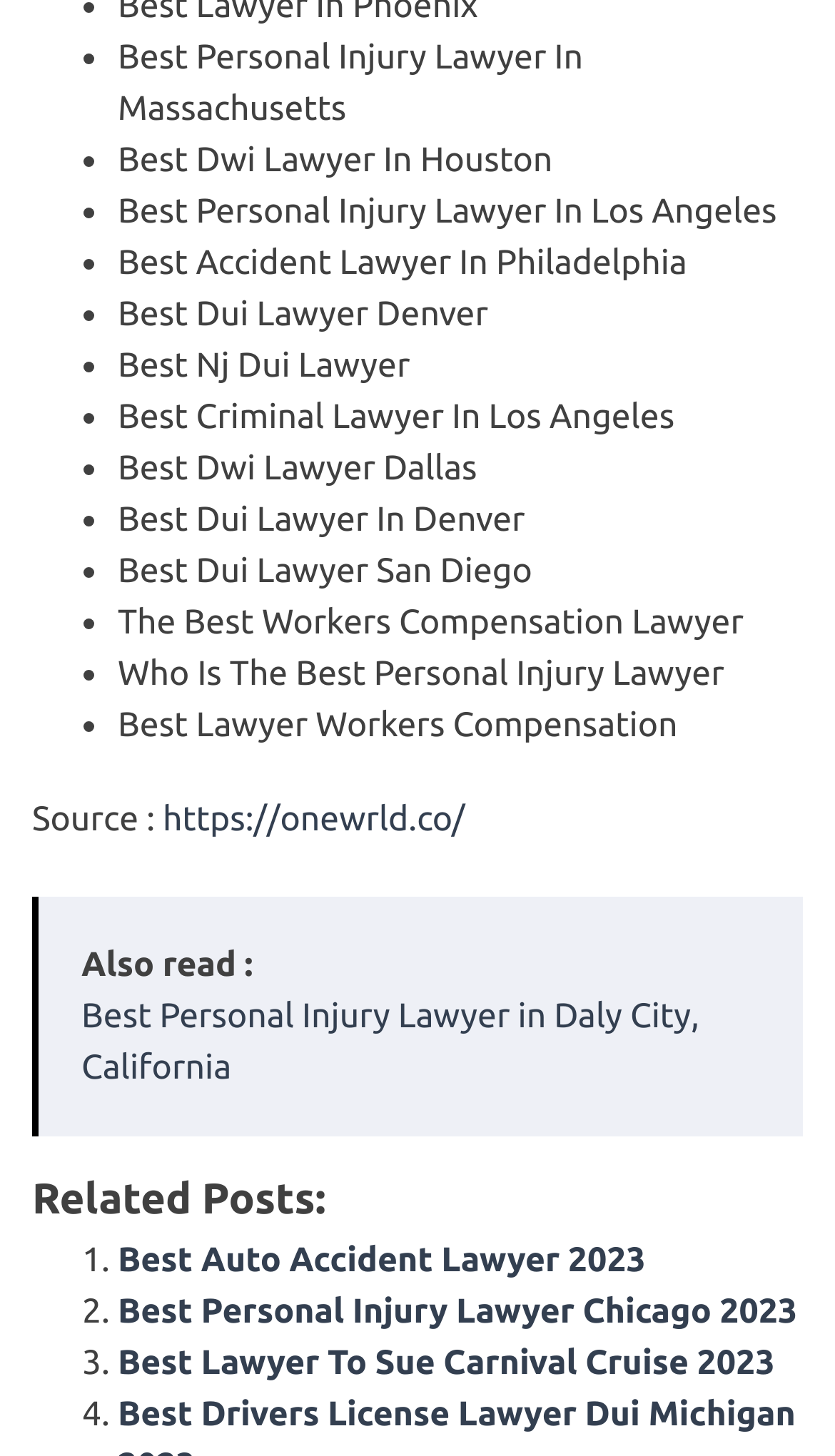Please find the bounding box coordinates in the format (top-left x, top-left y, bottom-right x, bottom-right y) for the given element description. Ensure the coordinates are floating point numbers between 0 and 1. Description: Learn More

None